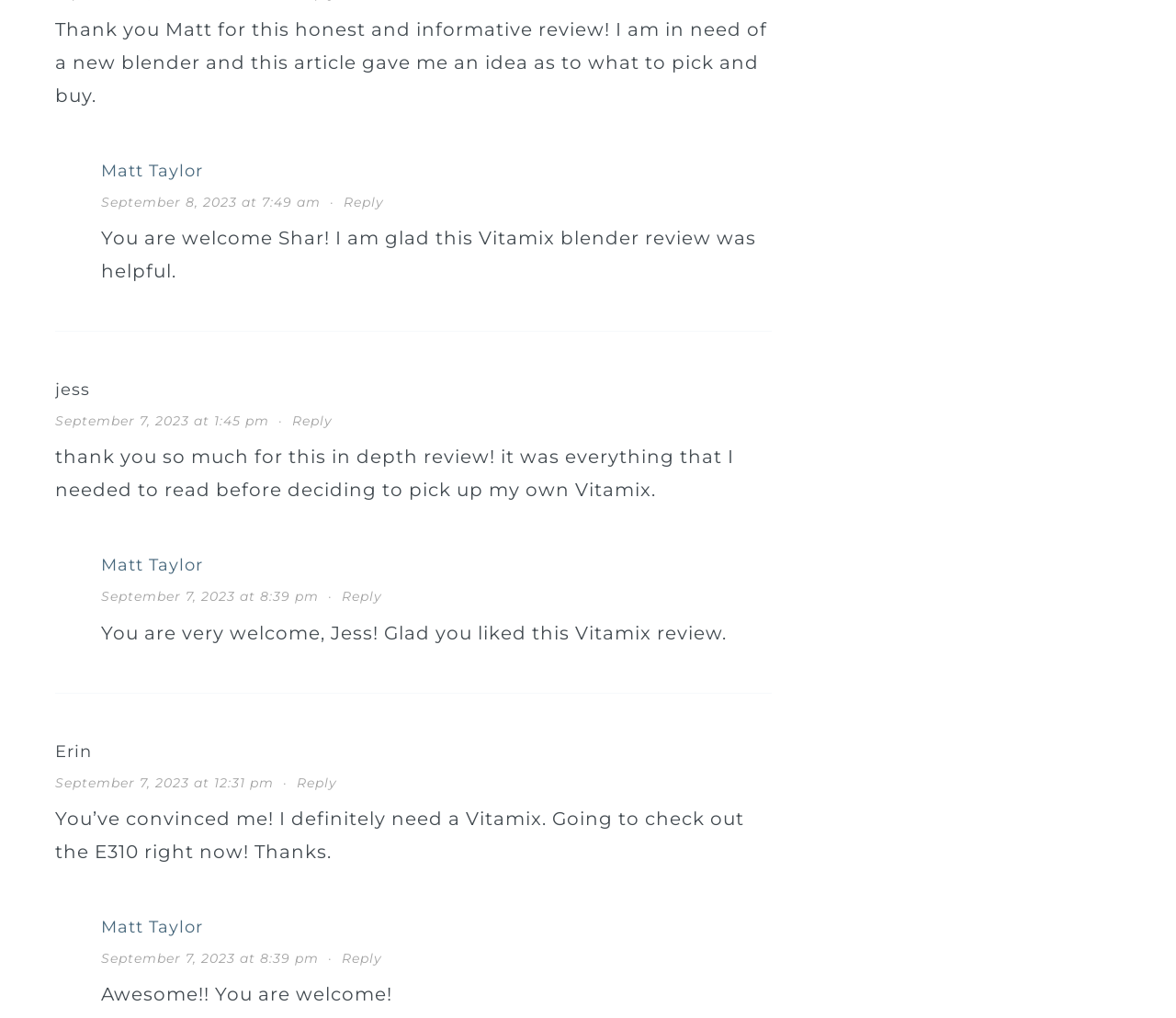Identify the bounding box for the UI element described as: "Reply". The coordinates should be four float numbers between 0 and 1, i.e., [left, top, right, bottom].

[0.292, 0.19, 0.327, 0.207]